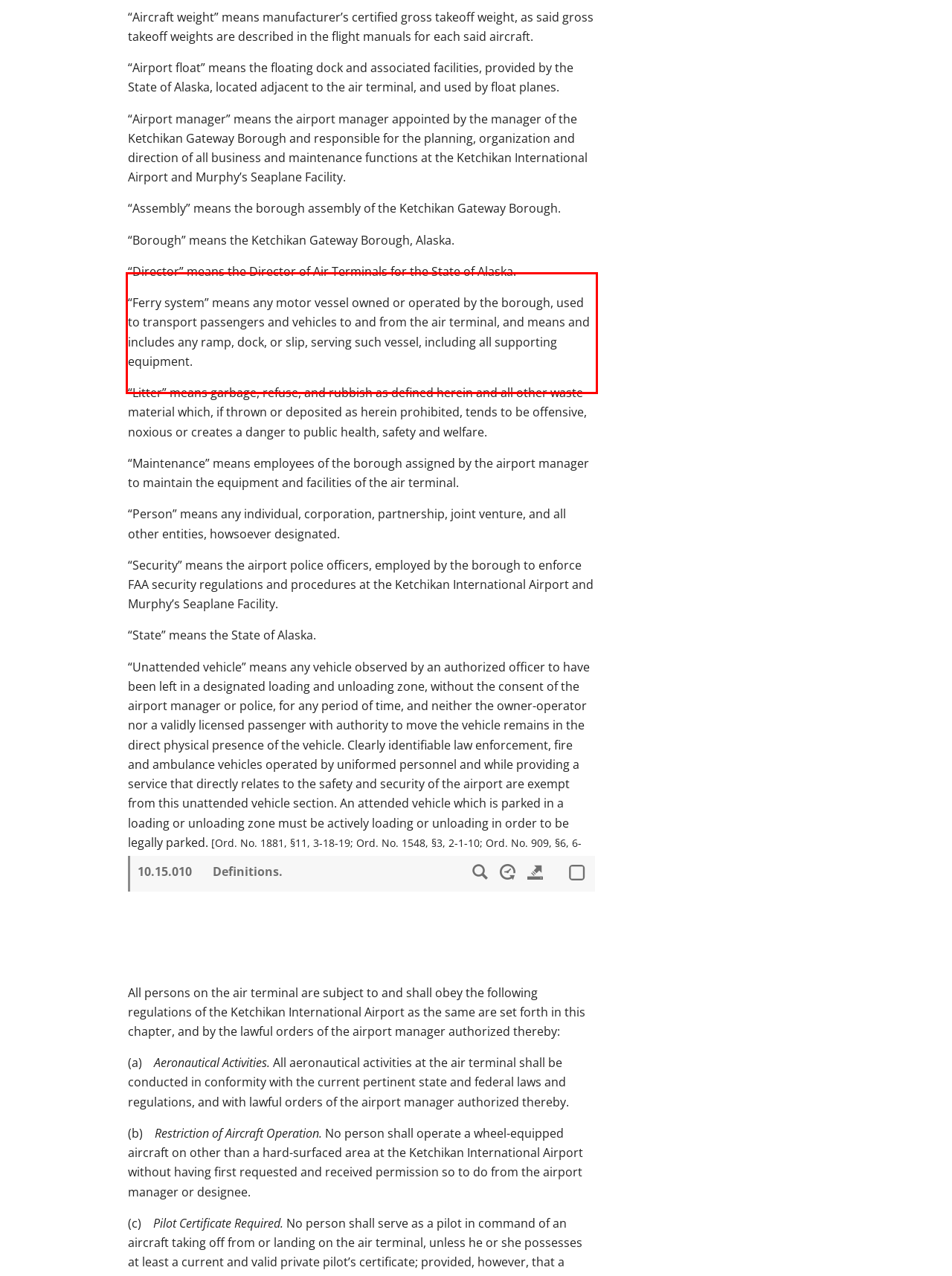Using the provided screenshot of a webpage, recognize and generate the text found within the red rectangle bounding box.

Unless a separate penalty is listed in KGBC 1.25.050, every act prohibited by this chapter, or failure to perform any act required by this chapter, is a violation, and every person convicted of a violation thereof shall be punished by a fine of not more than $500. Each act of violation and every day upon which any such violation shall occur shall constitute a separate offense. [Ord. No. 1783, §2, 12-21-15; Ord. No. 1607, §5, 10-3-11; Ord. No. 300, §1, 5-1-78. Code 1974 §15.12.085.]